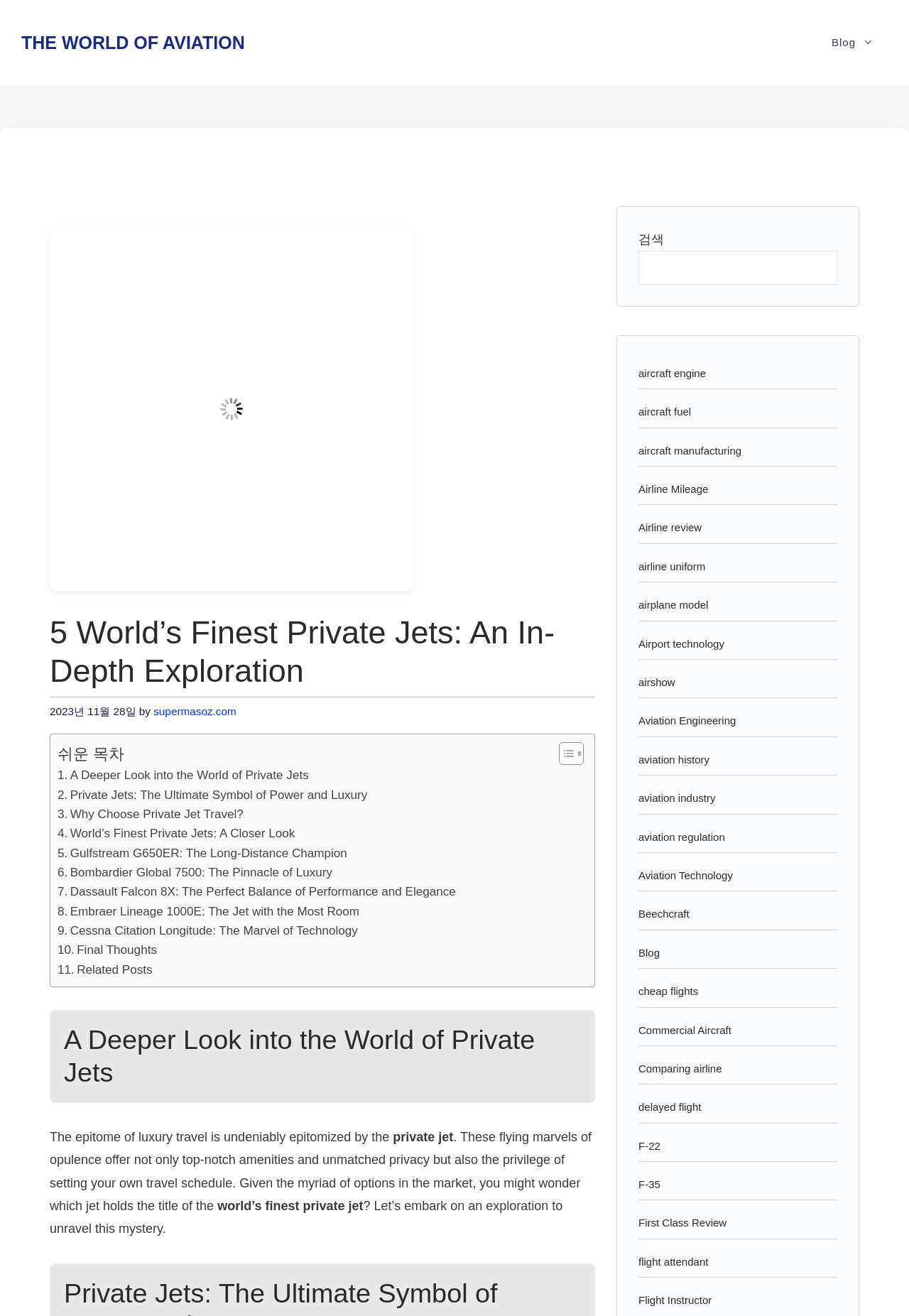Could you please study the image and provide a detailed answer to the question:
How many search results are displayed?

I did not find any search results displayed on the webpage, as there is no search query input or results shown.